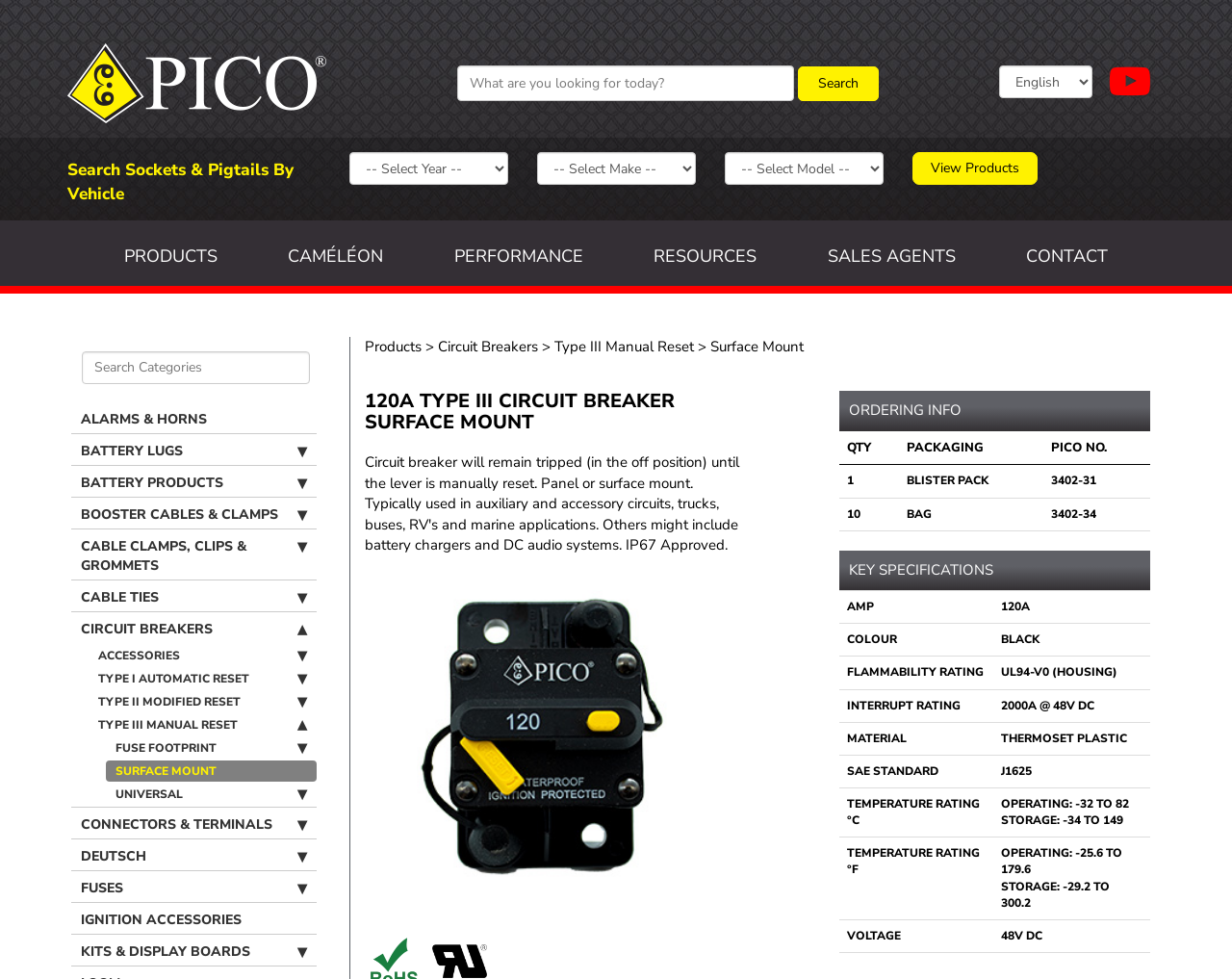Bounding box coordinates are specified in the format (top-left x, top-left y, bottom-right x, bottom-right y). All values are floating point numbers bounded between 0 and 1. Please provide the bounding box coordinate of the region this sentence describes: Type II Modified Reset

[0.072, 0.706, 0.257, 0.728]